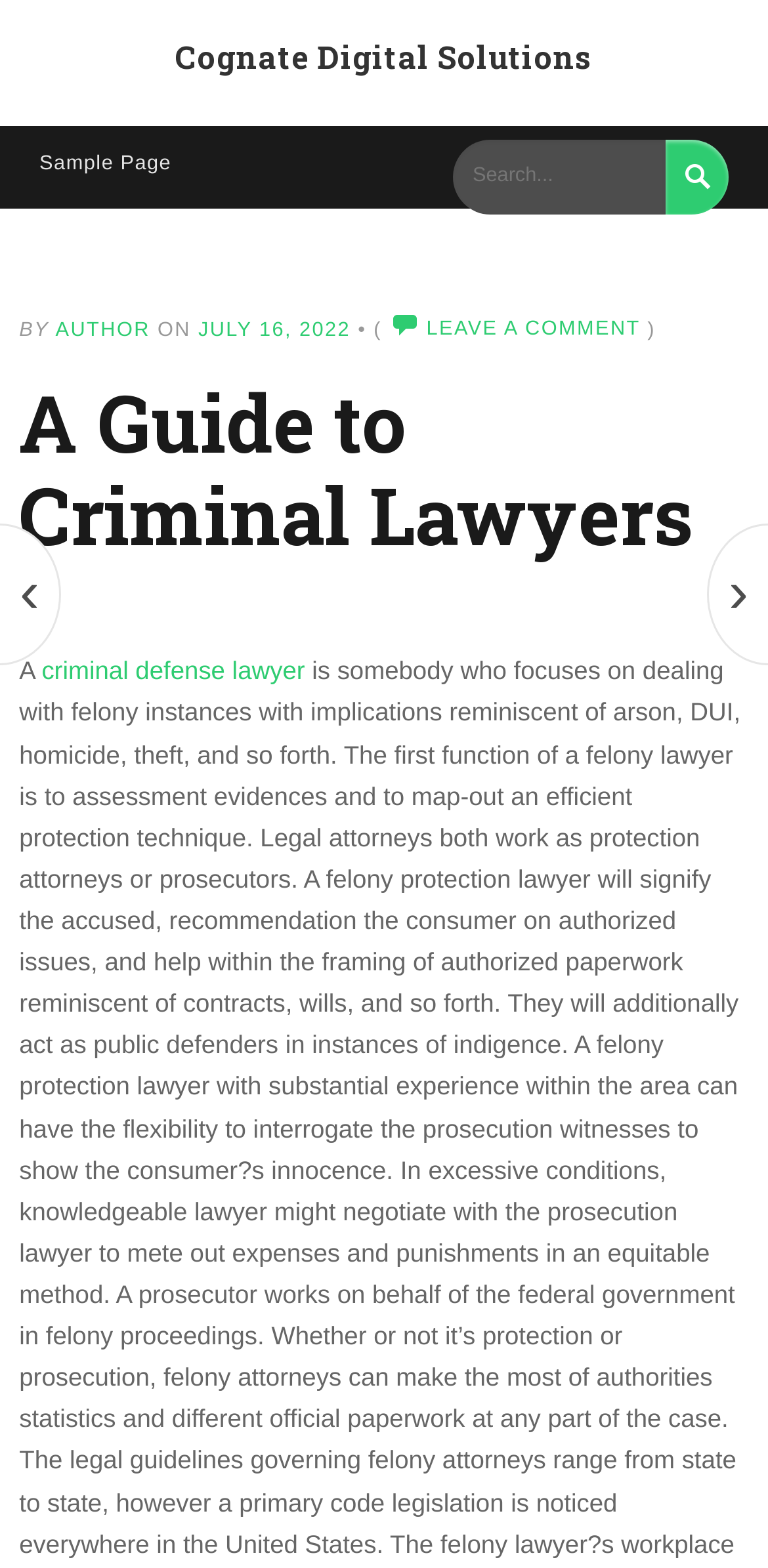Please study the image and answer the question comprehensively:
What is the function of the '›' and '‹' links?

The '›' and '‹' links are located near the bottom of the webpage and are likely used for pagination, allowing users to navigate to the next or previous page.